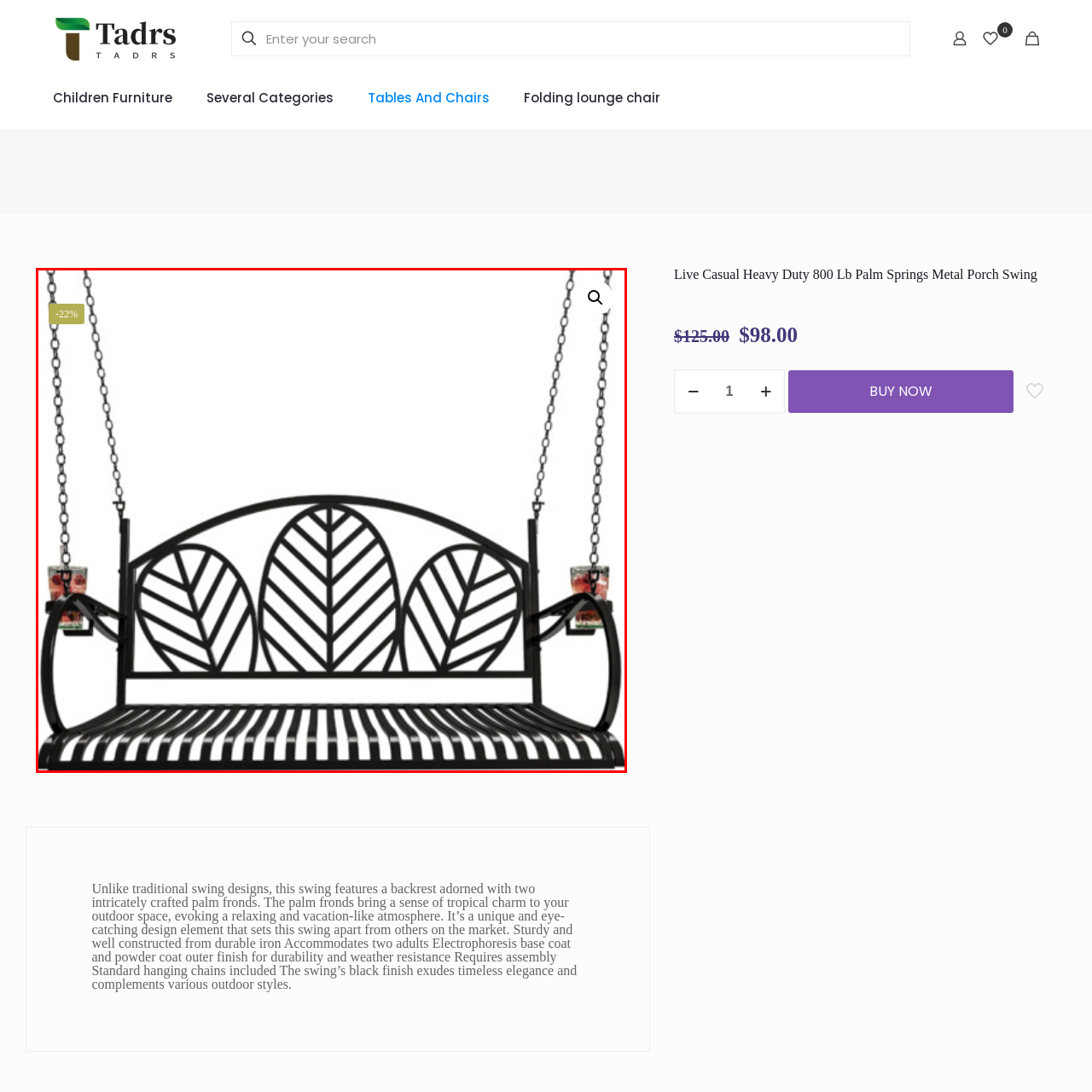Inspect the area enclosed by the red box and reply to the question using only one word or a short phrase: 
What is the design pattern on the seat cushions?

Striped